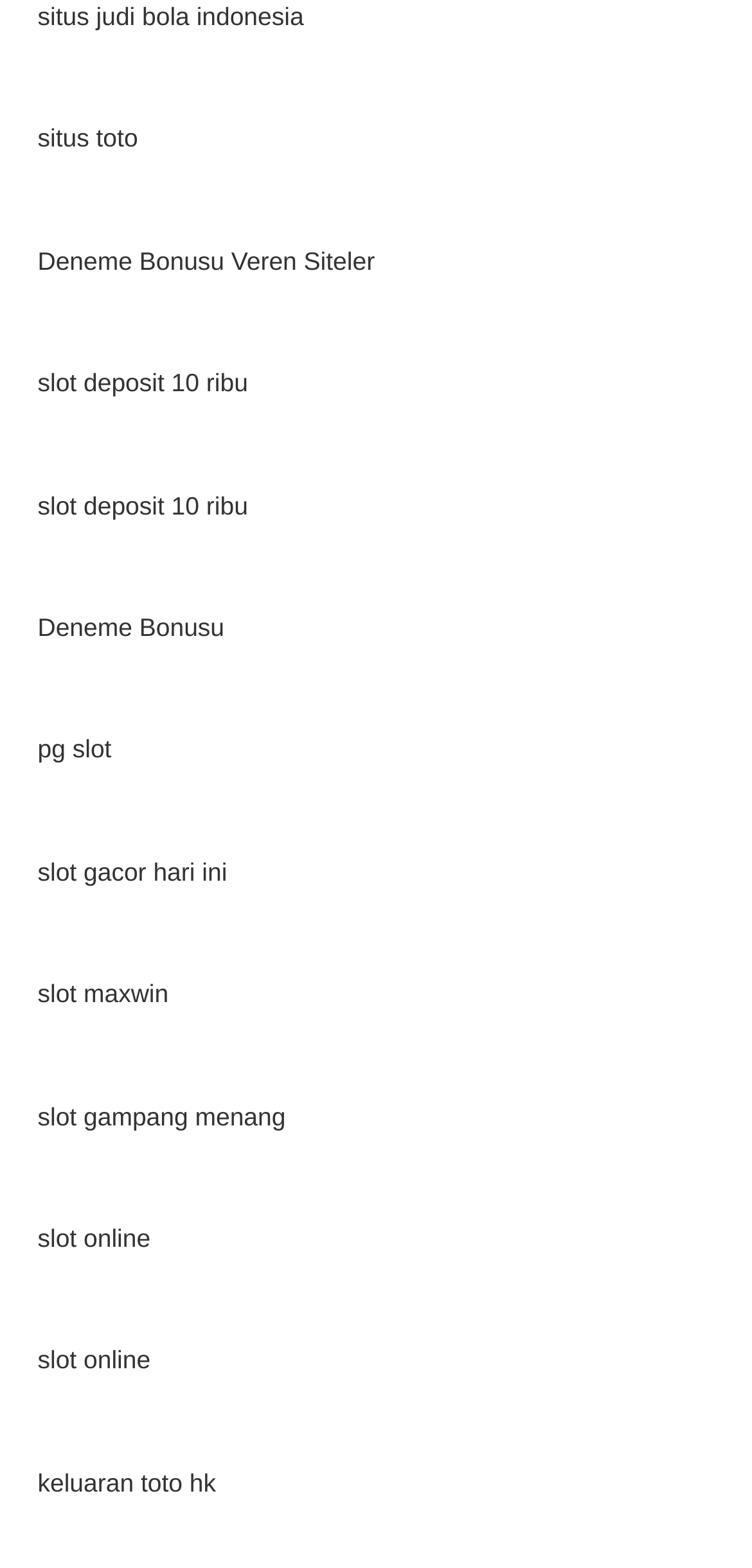Give a short answer to this question using one word or a phrase:
How many links are related to slot games?

6